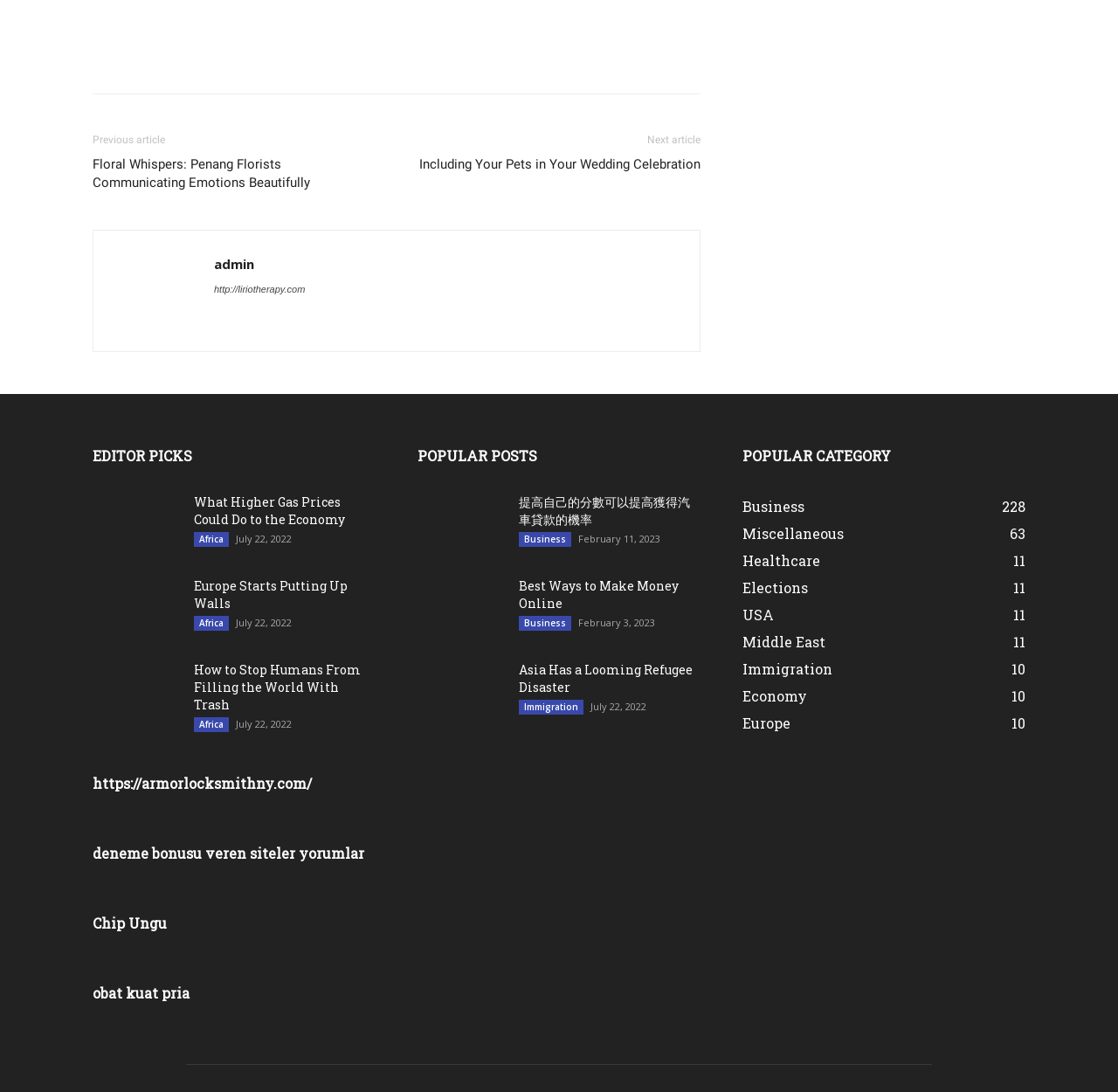Highlight the bounding box coordinates of the region I should click on to meet the following instruction: "Visit the 'admin' page".

[0.191, 0.234, 0.227, 0.25]